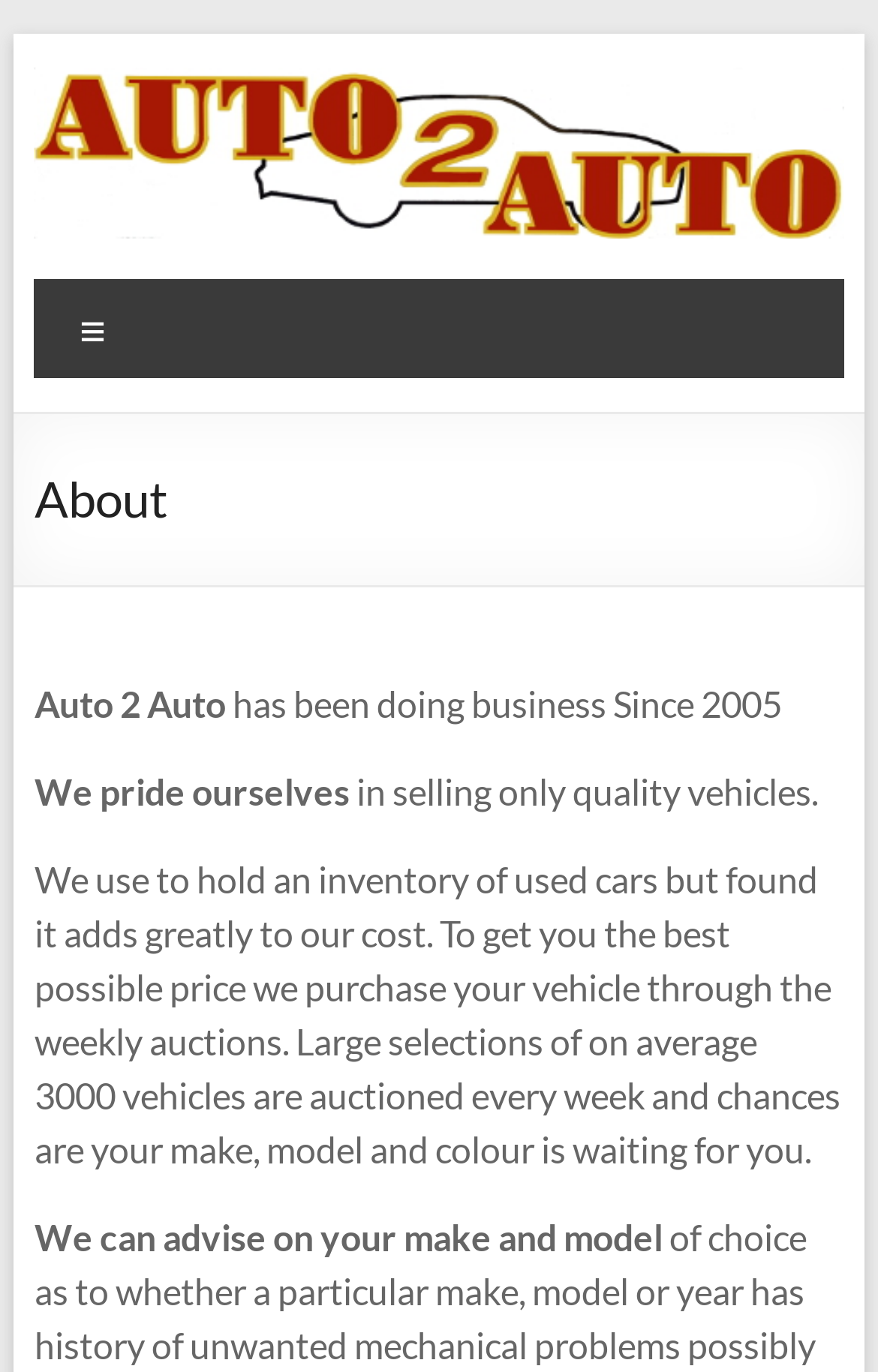Please give a short response to the question using one word or a phrase:
What is the company's focus in selling?

Quality vehicles